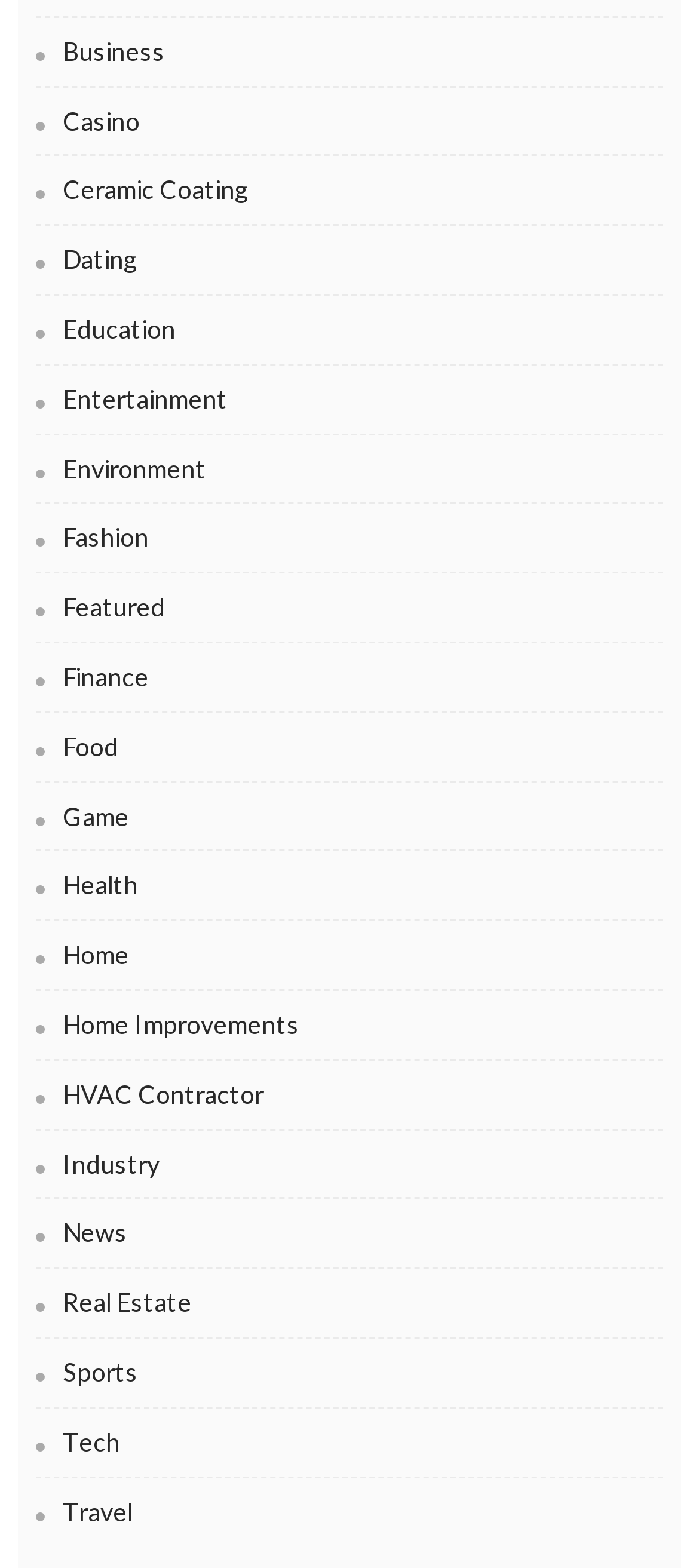Provide the bounding box coordinates for the area that should be clicked to complete the instruction: "Visit the Casino page".

[0.051, 0.064, 0.949, 0.1]